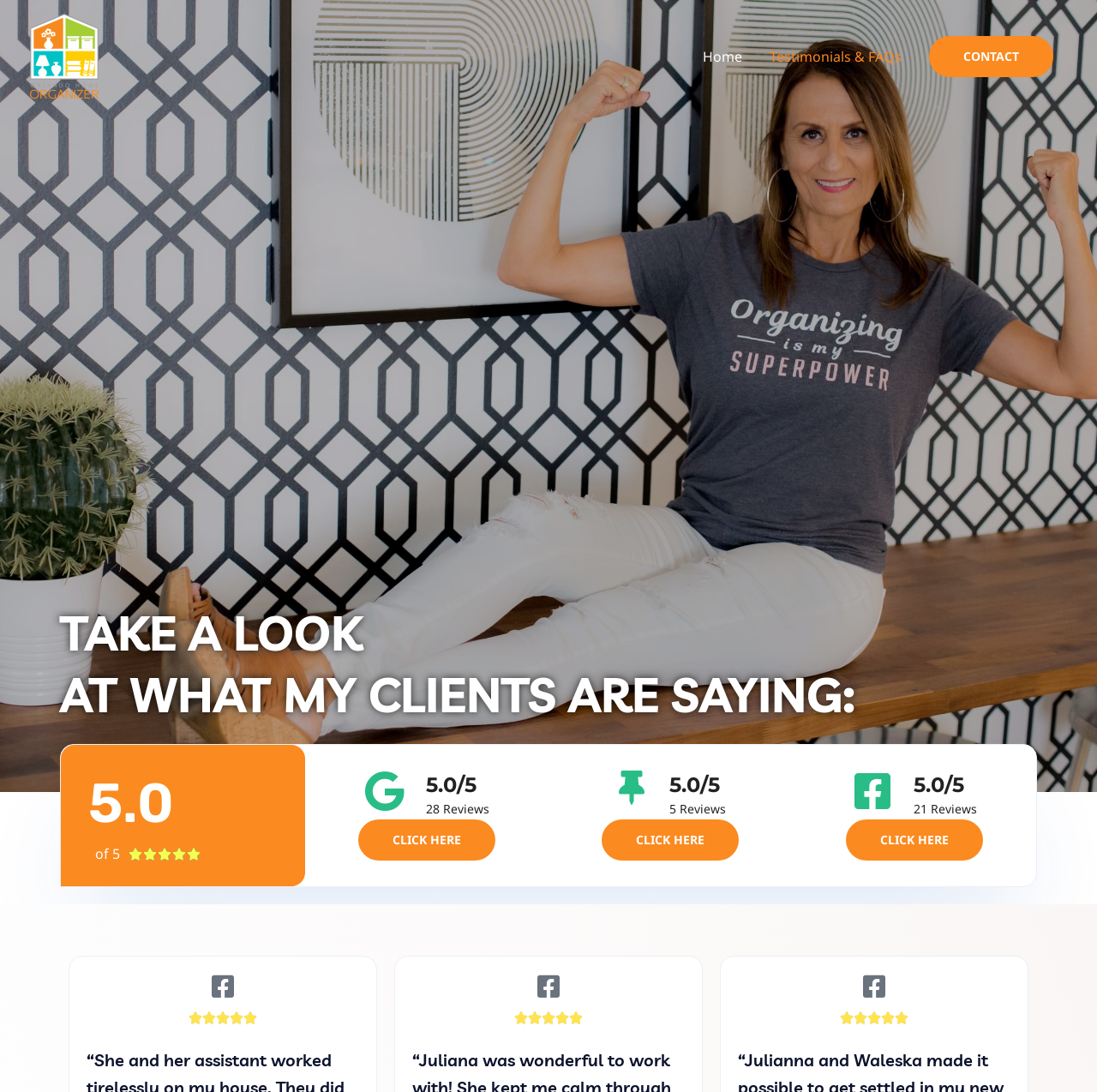Can you find the bounding box coordinates for the UI element given this description: "Testimonials & FAQs"? Provide the coordinates as four float numbers between 0 and 1: [left, top, right, bottom].

[0.689, 0.026, 0.834, 0.077]